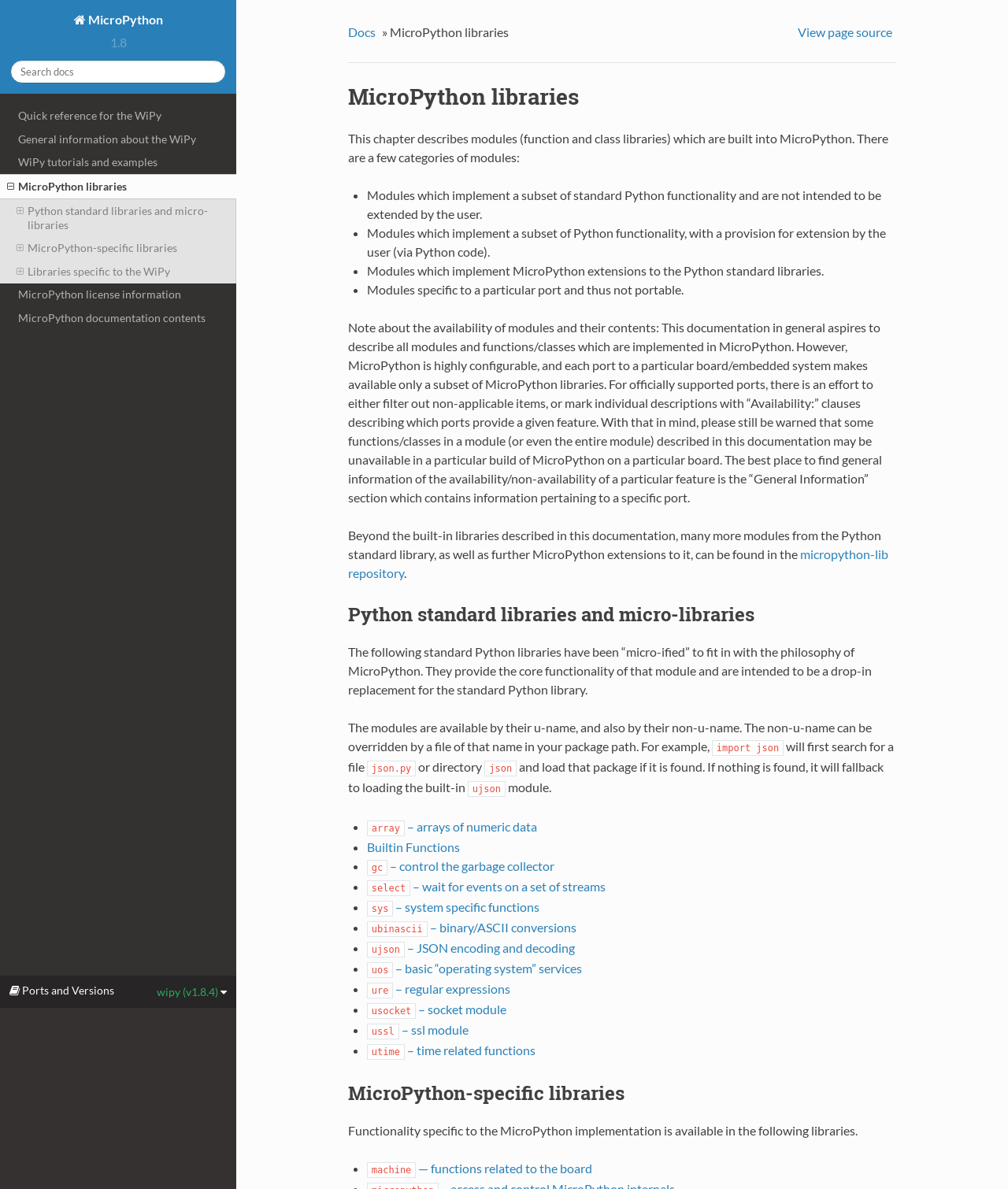Identify the bounding box of the HTML element described as: "usocket – socket module".

[0.364, 0.842, 0.503, 0.855]